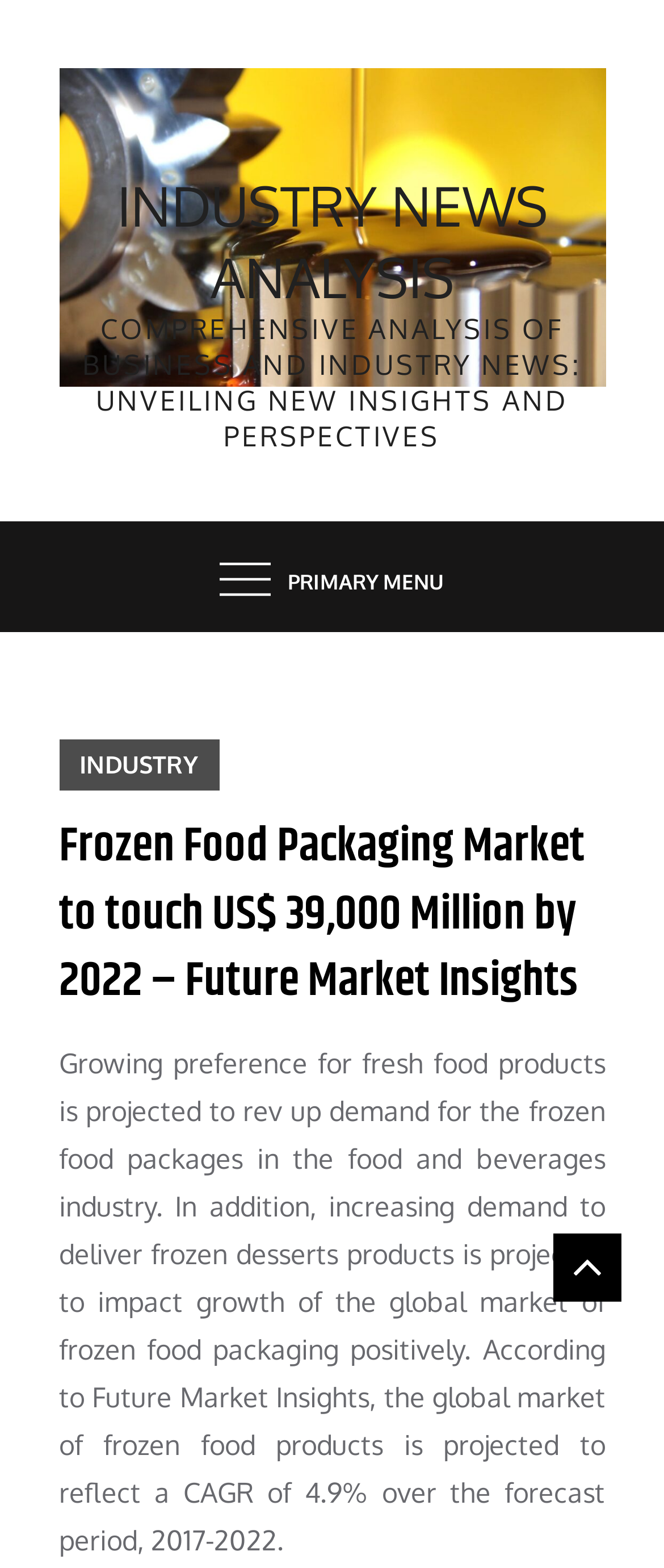Answer succinctly with a single word or phrase:
What is the projected value of the frozen food packaging market by 2022?

US$ 39,000 Million